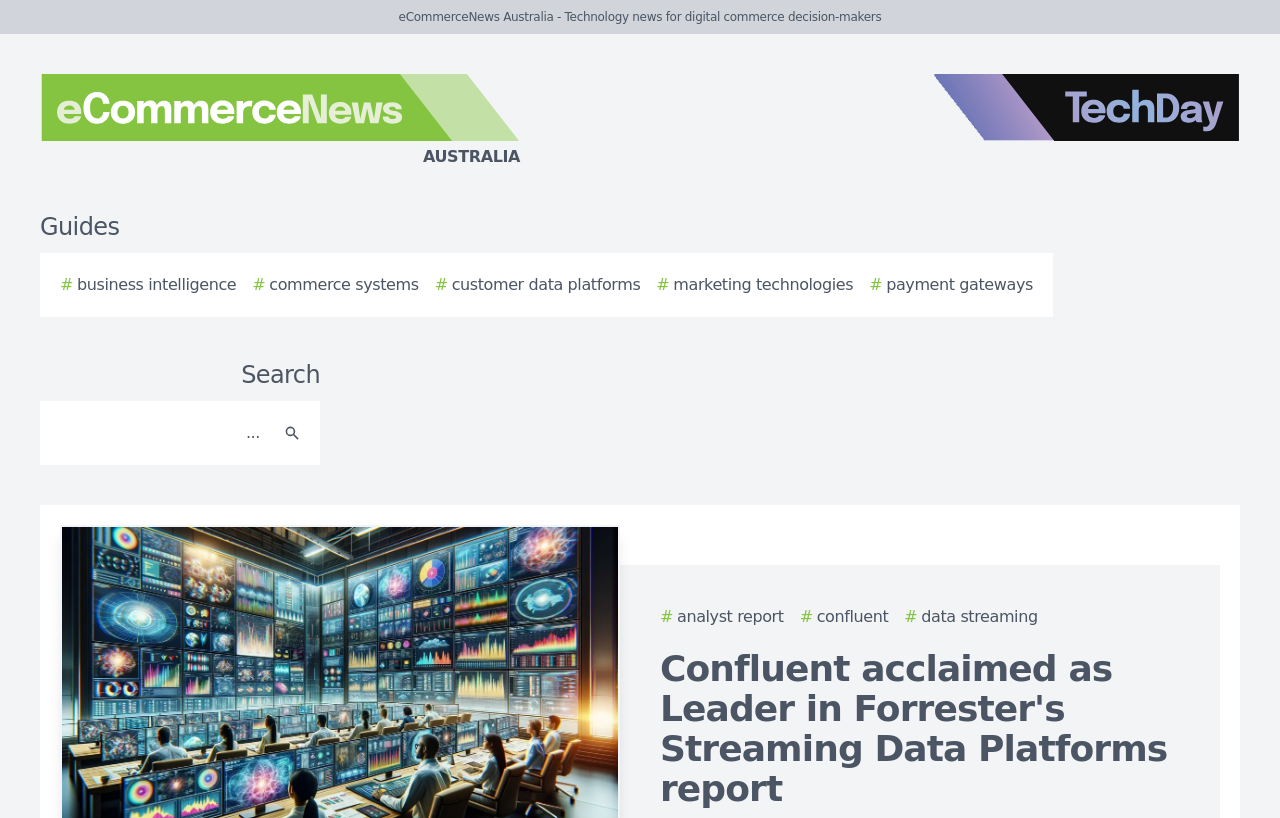What are the related topics linked at the bottom of the webpage?
Based on the visual details in the image, please answer the question thoroughly.

I looked at the bottom of the webpage and found three links that are related to the main topic, which are '# analyst report', '# confluent', and '# data streaming'.